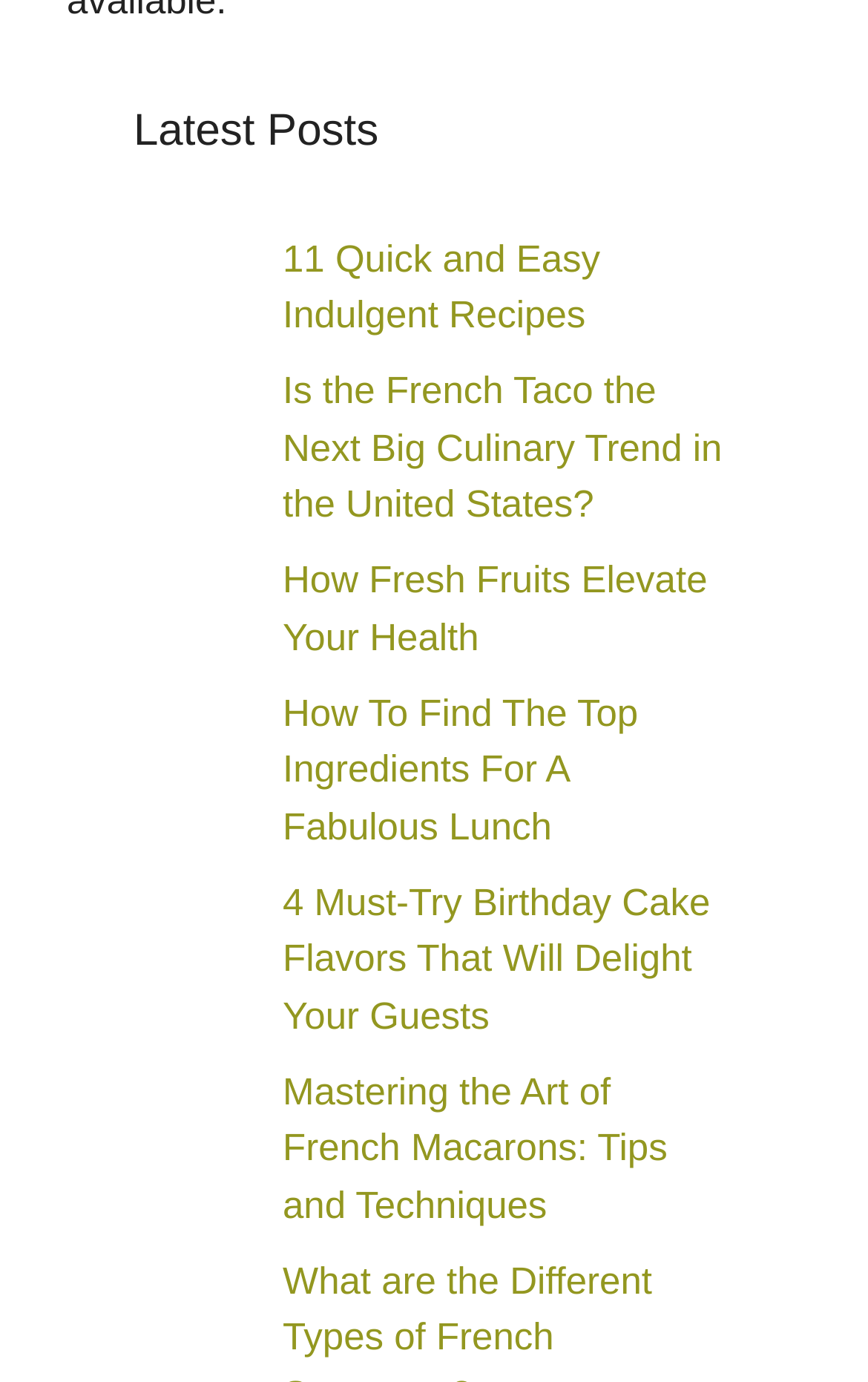Please identify the bounding box coordinates of the area that needs to be clicked to fulfill the following instruction: "discover 4 Must-Try Birthday Cake Flavors."

[0.154, 0.633, 0.282, 0.726]